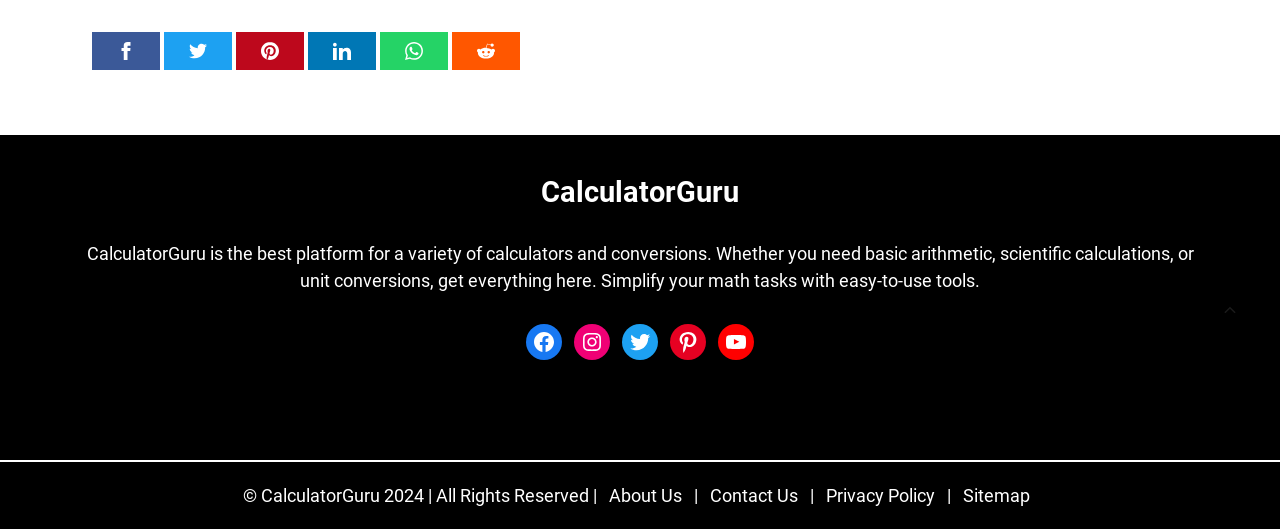Please specify the bounding box coordinates of the element that should be clicked to execute the given instruction: 'Read about the website'. Ensure the coordinates are four float numbers between 0 and 1, expressed as [left, top, right, bottom].

[0.068, 0.459, 0.932, 0.549]